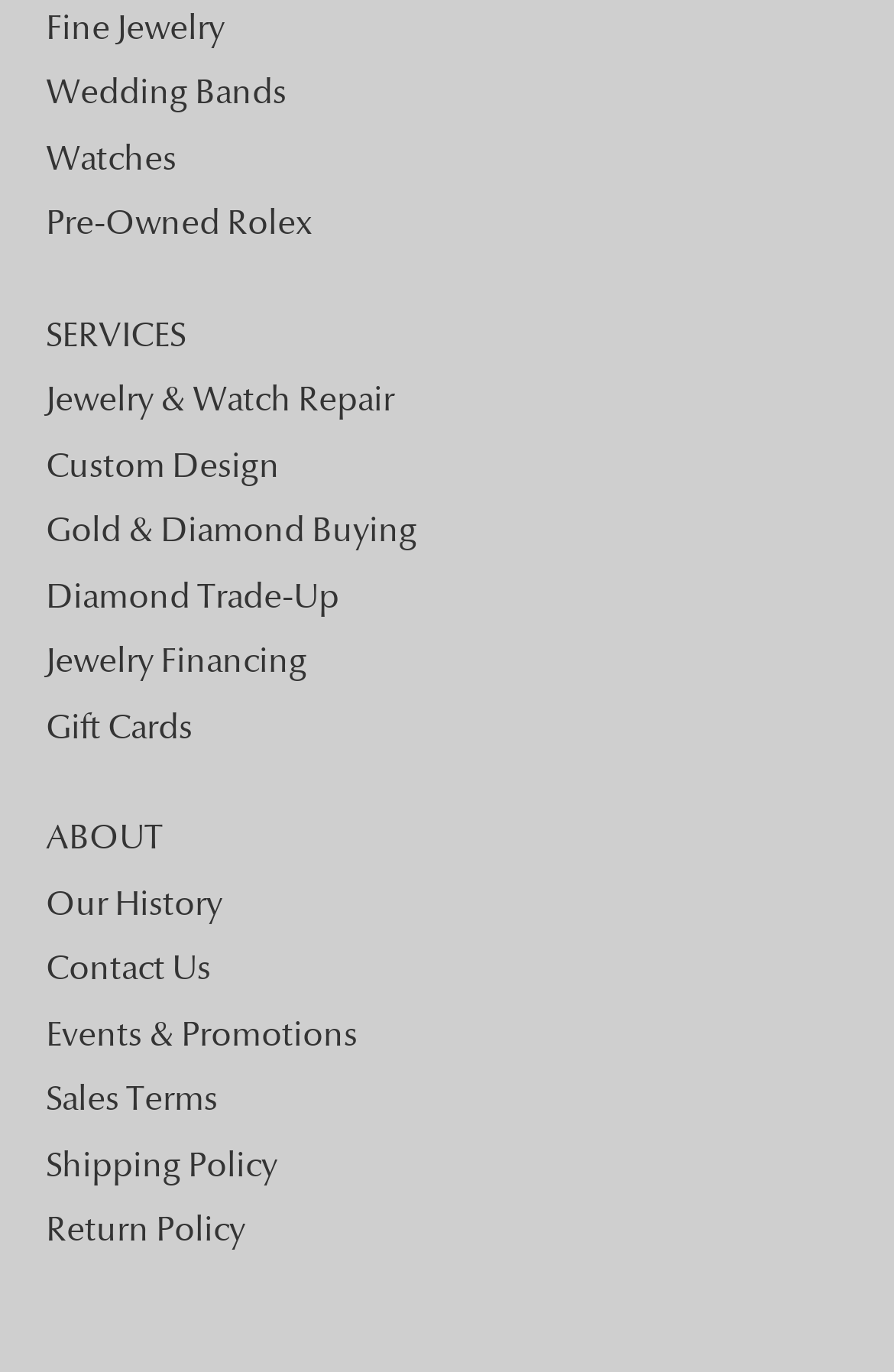Please determine the bounding box coordinates of the element's region to click in order to carry out the following instruction: "Check gift card options". The coordinates should be four float numbers between 0 and 1, i.e., [left, top, right, bottom].

[0.051, 0.514, 0.215, 0.546]